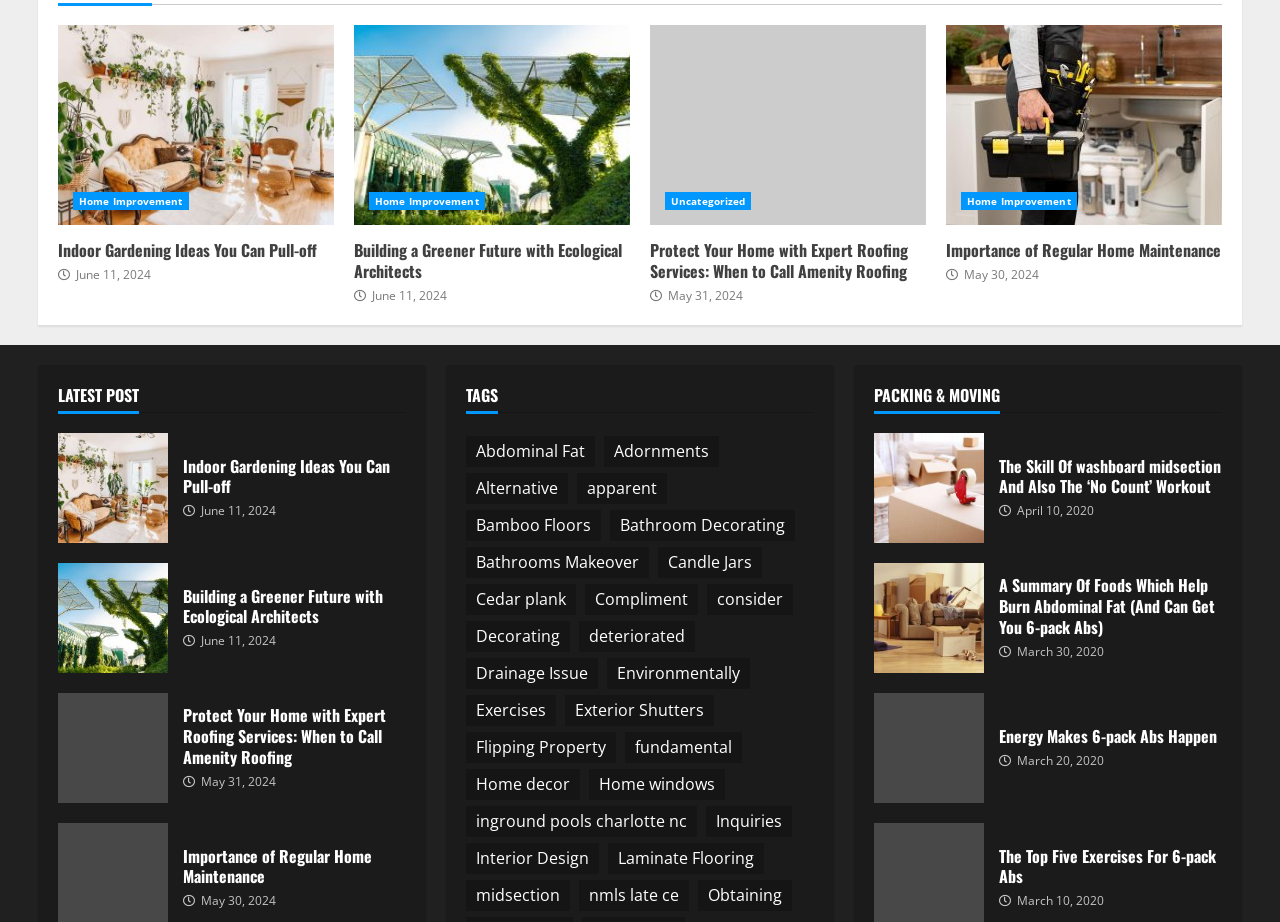What is the category of the first article?
Analyze the screenshot and provide a detailed answer to the question.

The first article is 'Indoor Gardening Ideas You Can Pull-off' and it belongs to the category 'Home Improvement' which is indicated by the link 'Home Improvement' with bounding box coordinates [0.057, 0.208, 0.147, 0.228]